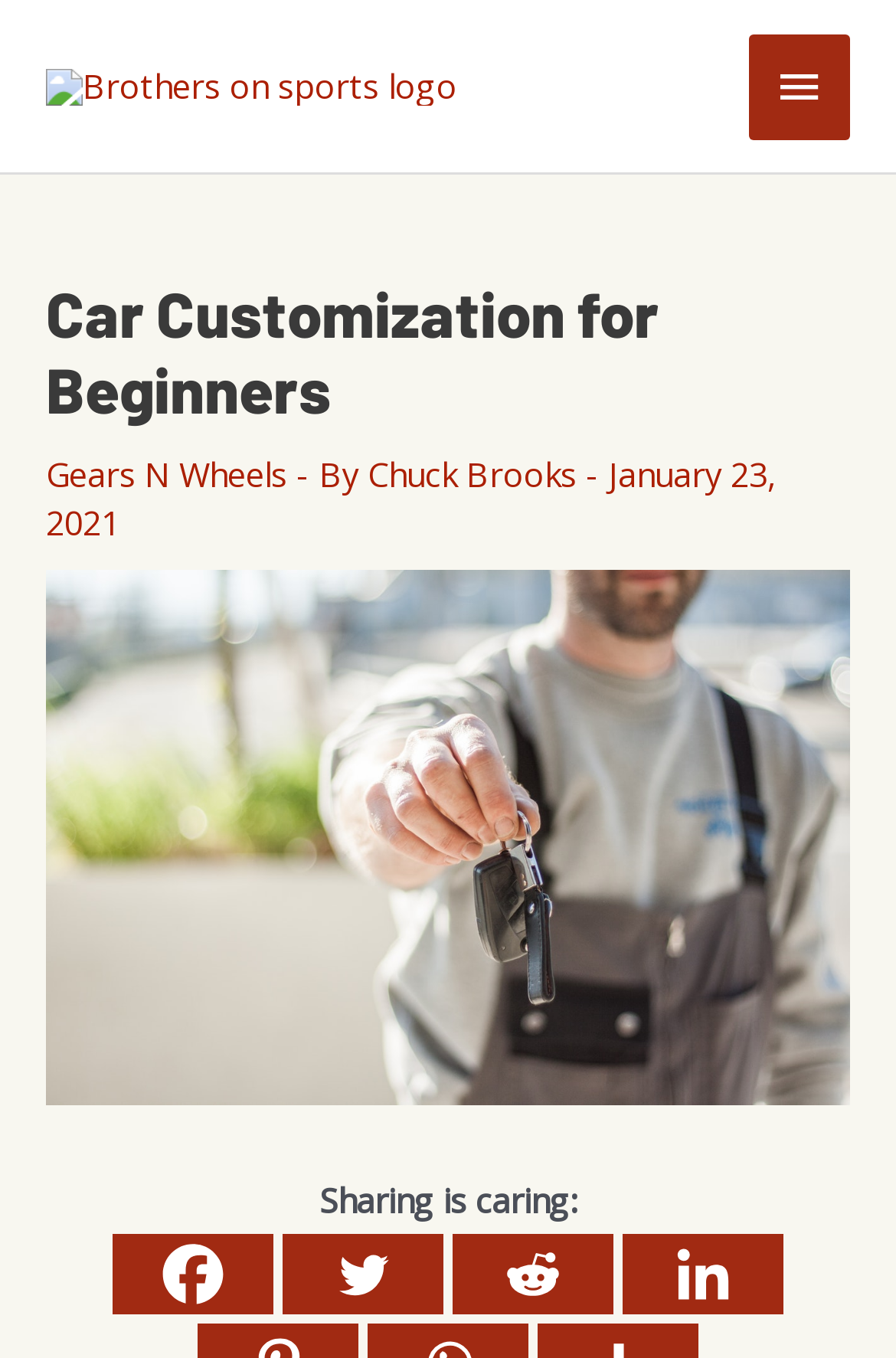Given the element description, predict the bounding box coordinates in the format (top-left x, top-left y, bottom-right x, bottom-right y). Make sure all values are between 0 and 1. Here is the element description: Gears N Wheels

[0.051, 0.331, 0.321, 0.365]